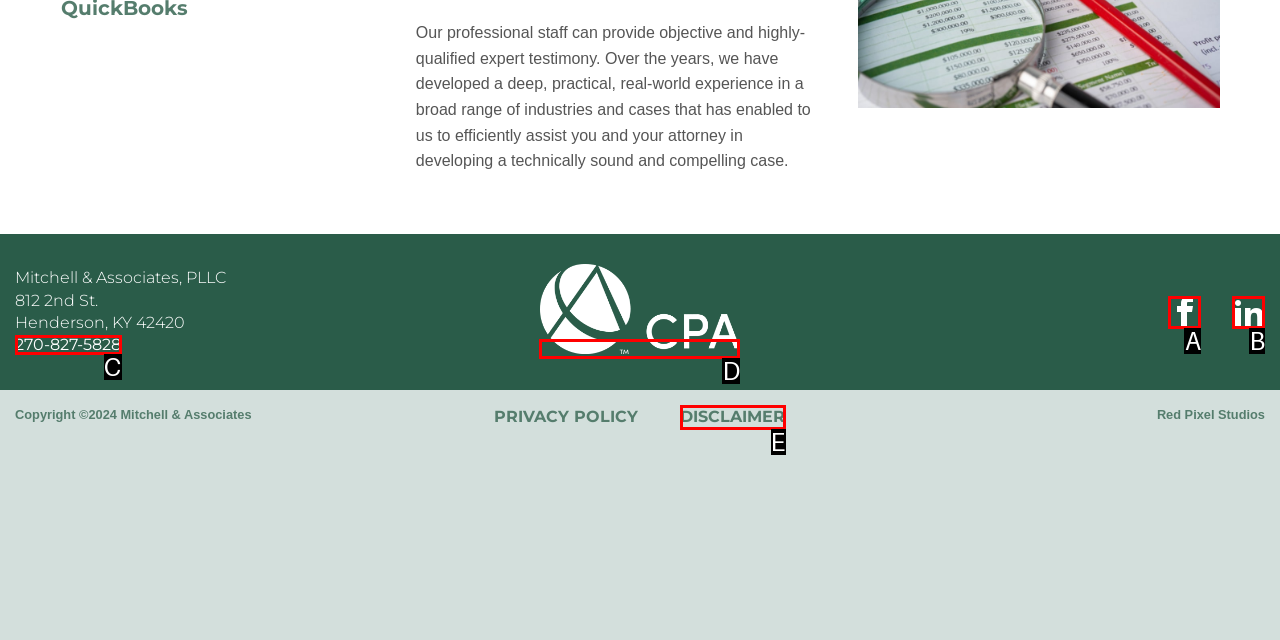Match the following description to the correct HTML element: Disclaimer Indicate your choice by providing the letter.

E